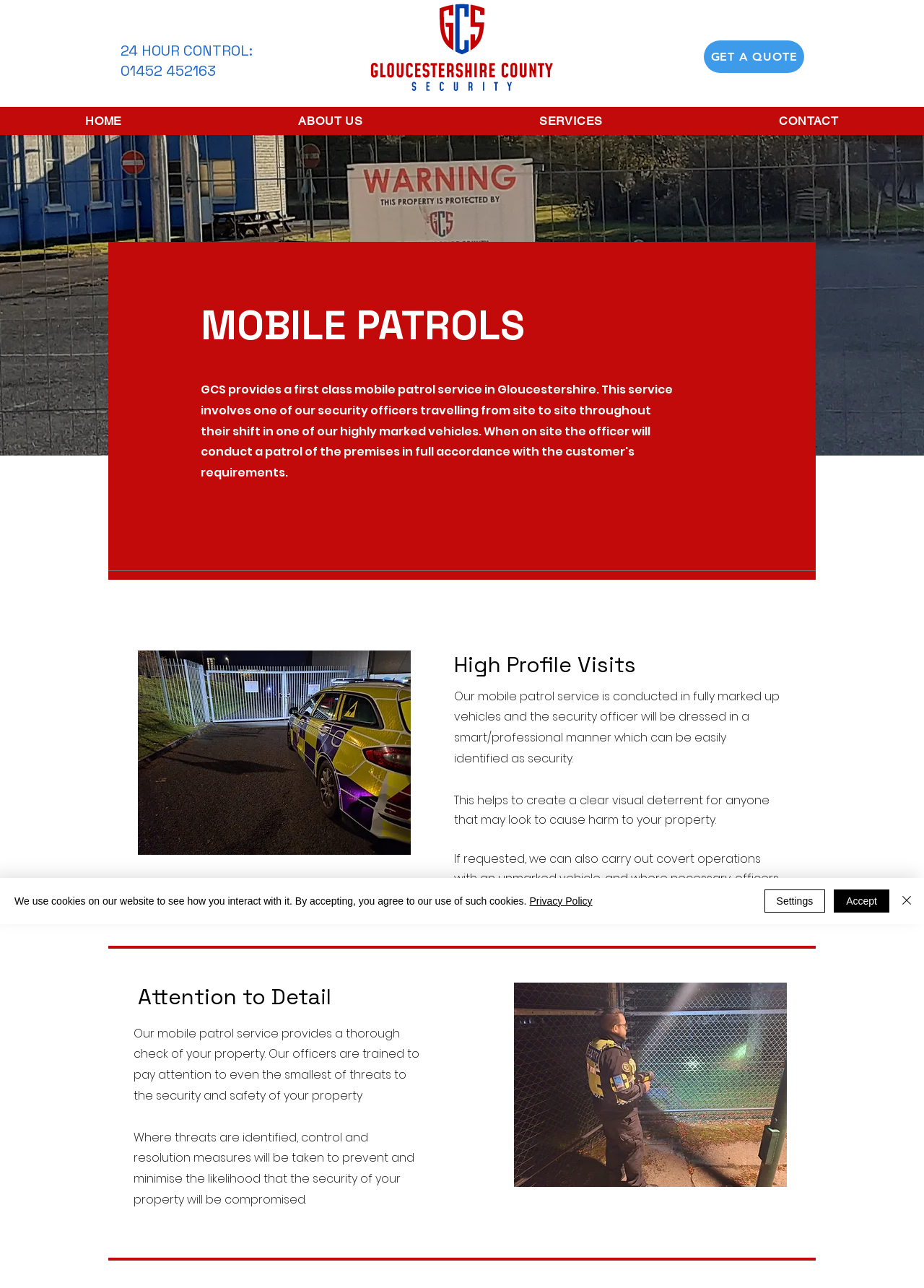What is the purpose of the mobile patrol service?
Using the image provided, answer with just one word or phrase.

To create a clear visual deterrent